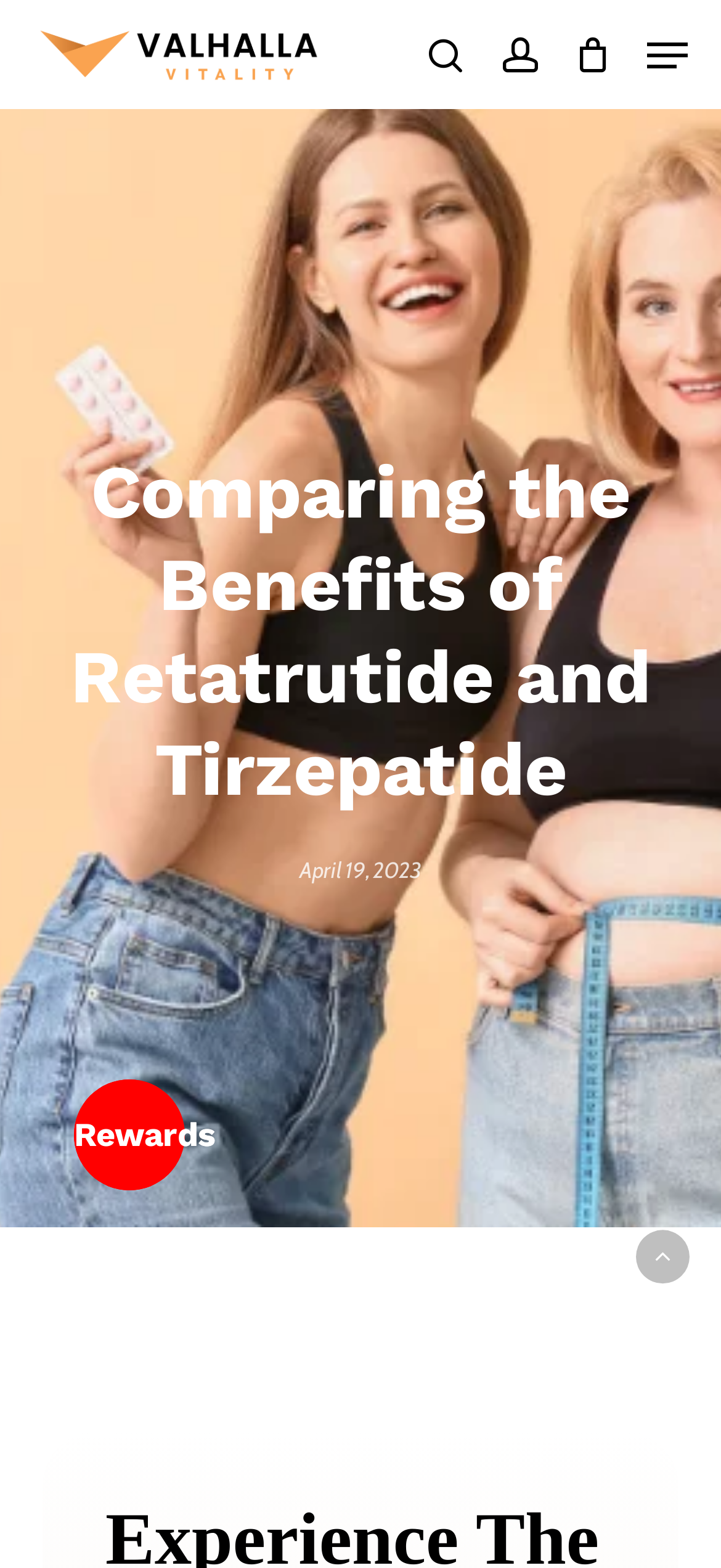Based on the element description, predict the bounding box coordinates (top-left x, top-left y, bottom-right x, bottom-right y) for the UI element in the screenshot: aria-label="Search" name="s" placeholder="Search"

[0.06, 0.033, 0.94, 0.083]